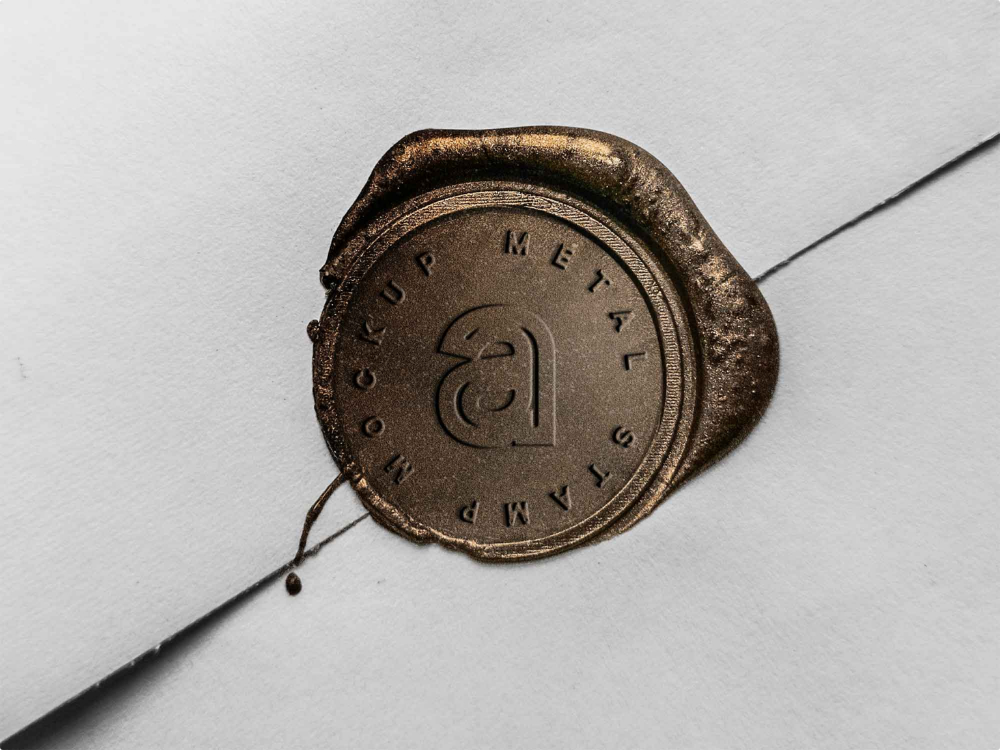Give an in-depth summary of the scene depicted in the image.

This image showcases a realistic mockup of a metal stamp set on a light-colored envelope. The stamp features an embossed design that reads "METAL STAMP MOCKUP," demonstrating a classic seal appearance. The shiny, gold-like finish of the wax surrounding the stamp highlights its elegance and sophistication. The context of the image suggests a professional or artistic presentation, ideal for branding or logo showcases. This mockup effectively emphasizes the importance of a well-crafted logo in business, presenting a visually appealing way to display designs on products or documents. The overall aesthetic combines a modern touch with traditional elements, making it suitable for various design applications.